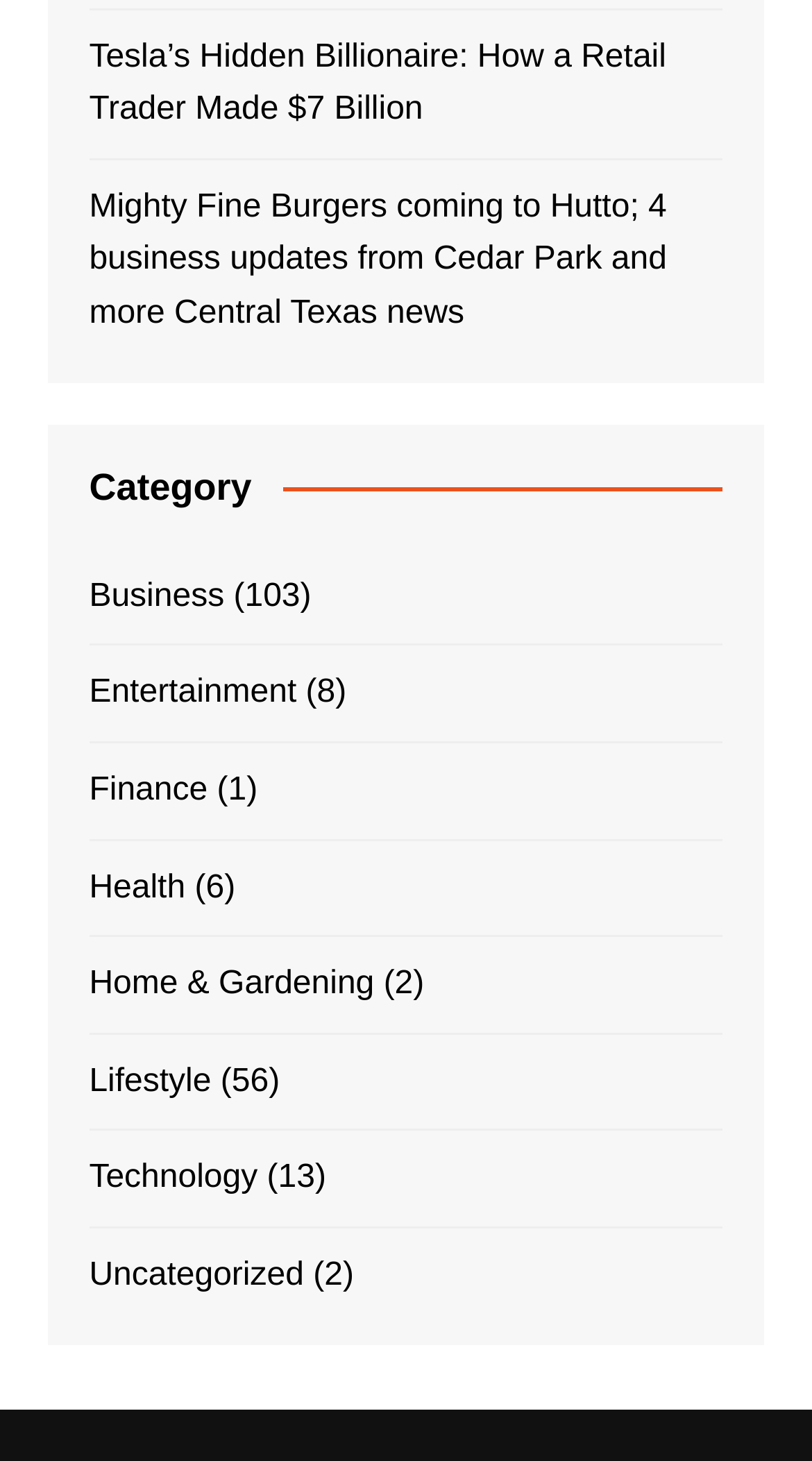What is the category with the most articles?
Based on the screenshot, give a detailed explanation to answer the question.

By examining the StaticText elements that represent the number of articles in each category, I found that 'Lifestyle' has the highest number, which is 56.